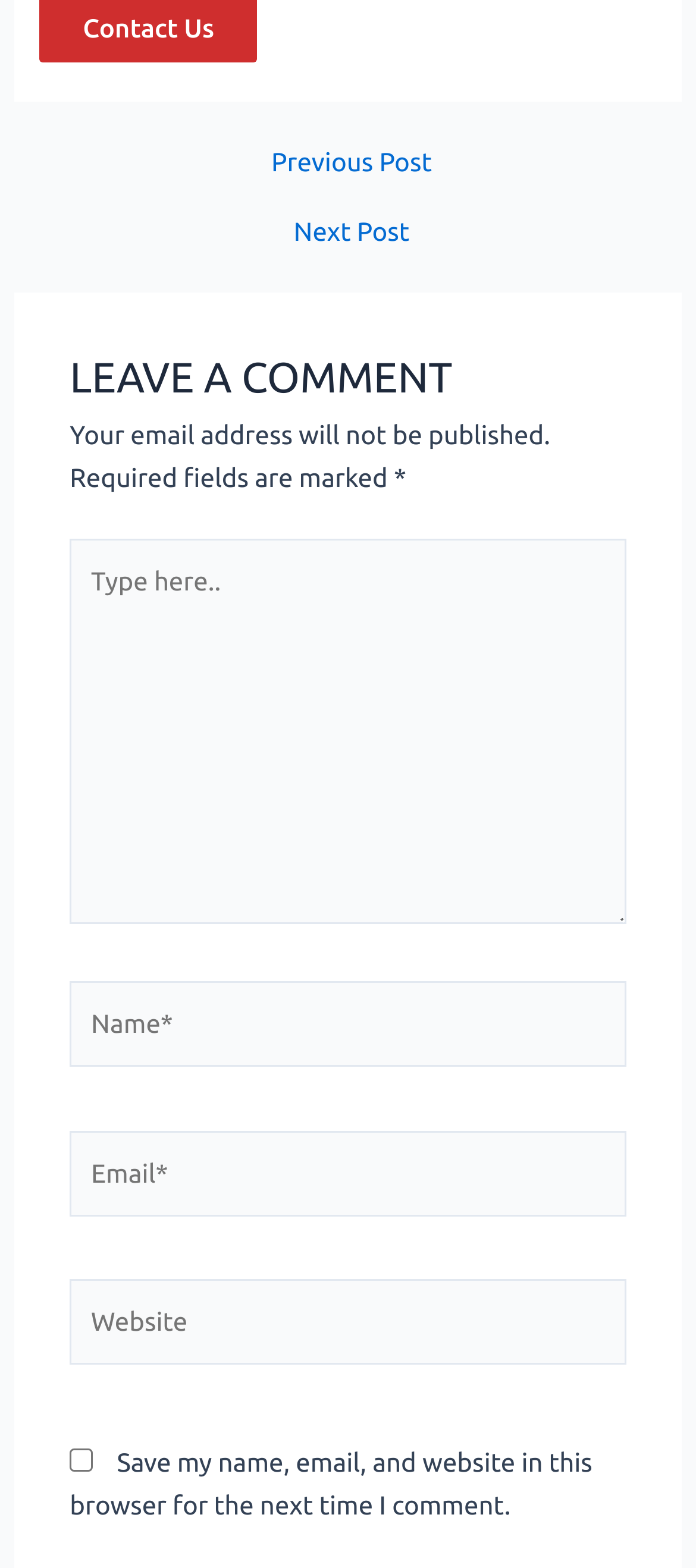What is the text above the comment fields?
Look at the image and respond with a one-word or short phrase answer.

Leave a comment